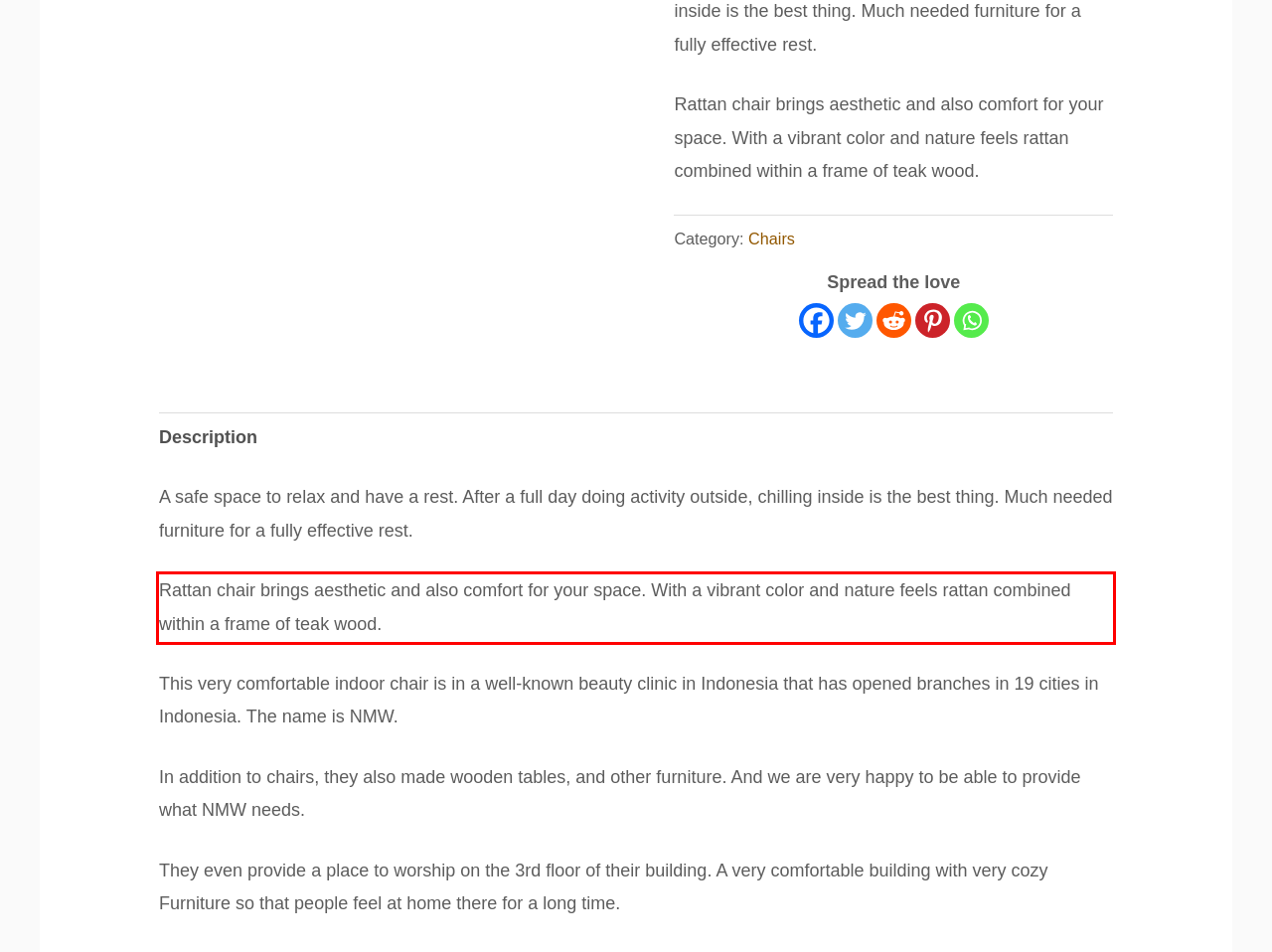You are provided with a screenshot of a webpage featuring a red rectangle bounding box. Extract the text content within this red bounding box using OCR.

Rattan chair brings aesthetic and also comfort for your space. With a vibrant color and nature feels rattan combined within a frame of teak wood.